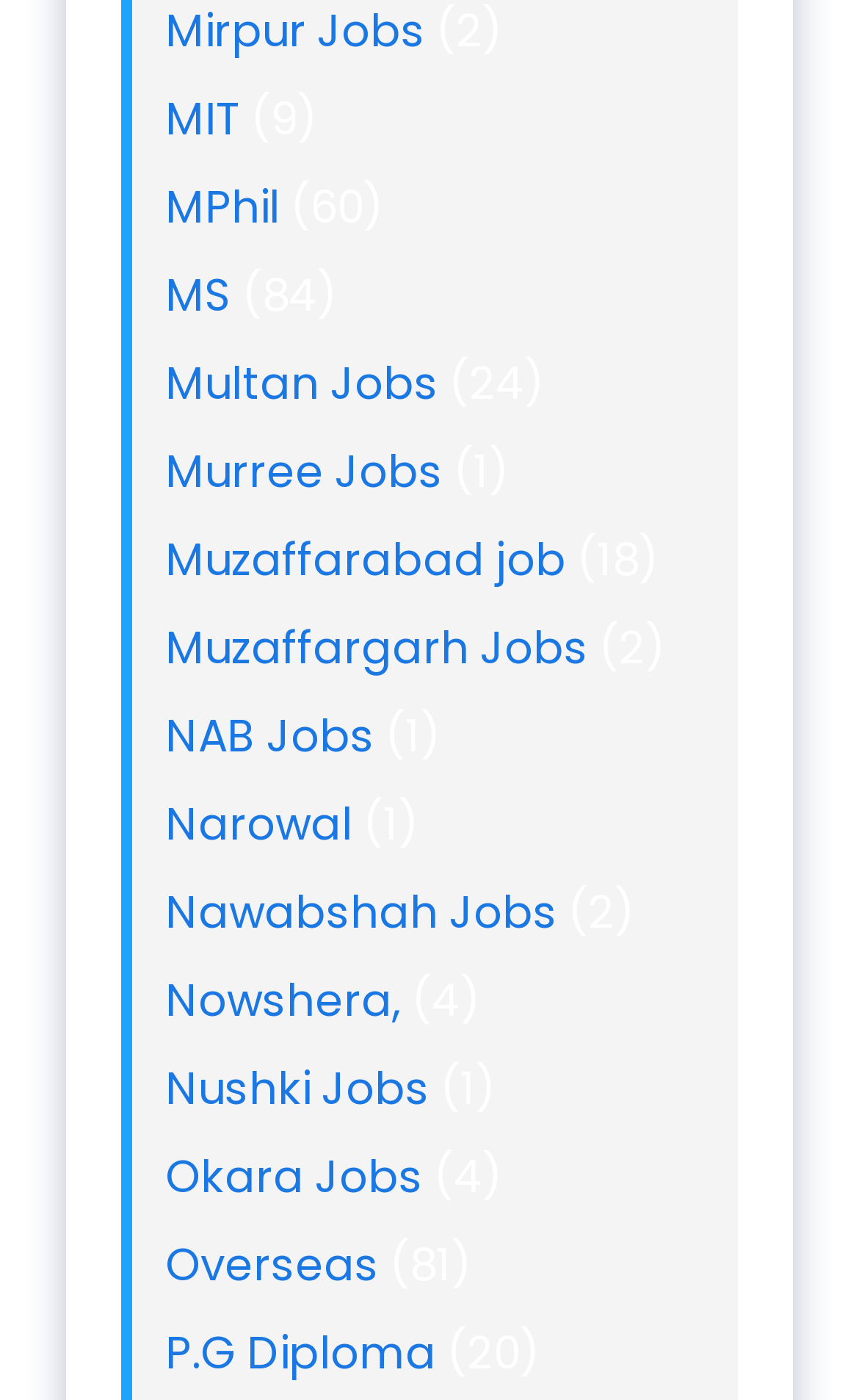Look at the image and answer the question in detail:
How many jobs are available in 'Murree'?

I found the link 'Murree Jobs' on the webpage and saw that the static text next to it is '1', which means there is only 1 job available in 'Murree'.